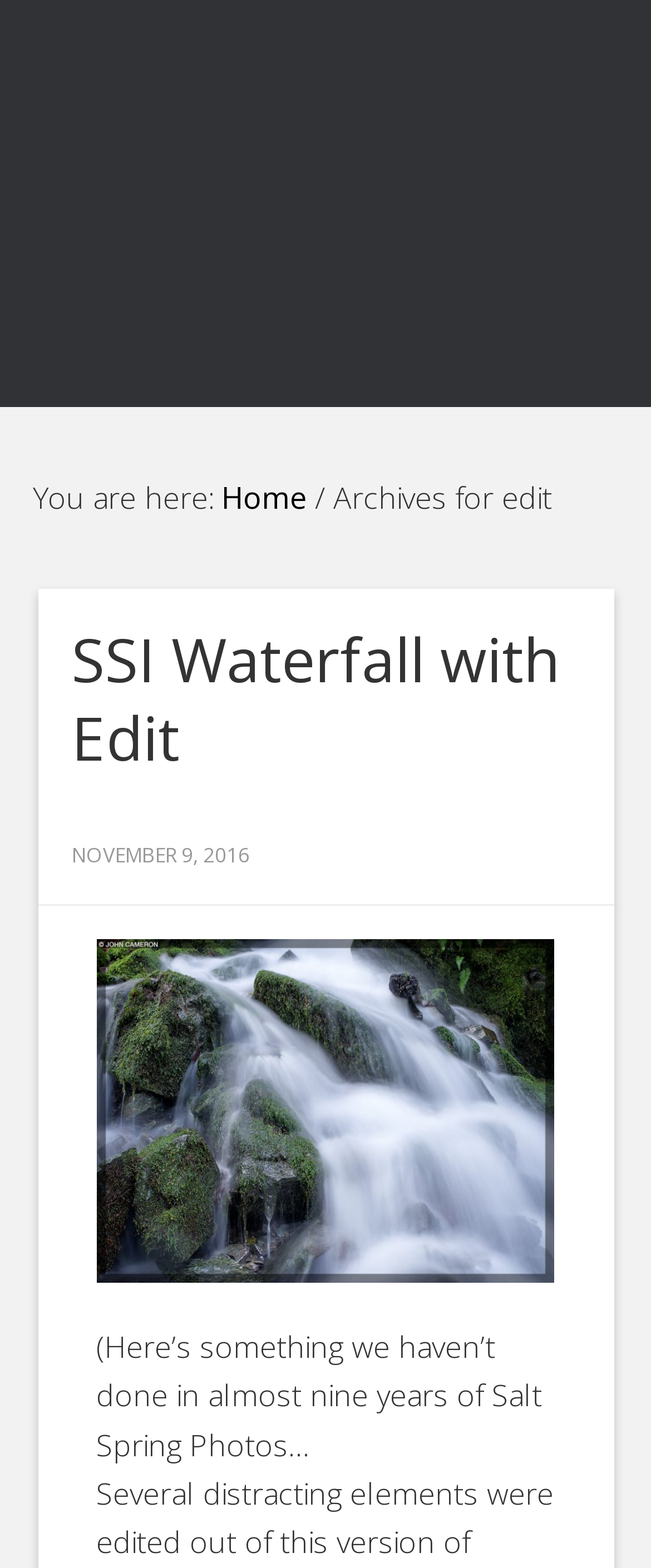Answer in one word or a short phrase: 
What is the name of the photo?

SSI Waterfall with Edit